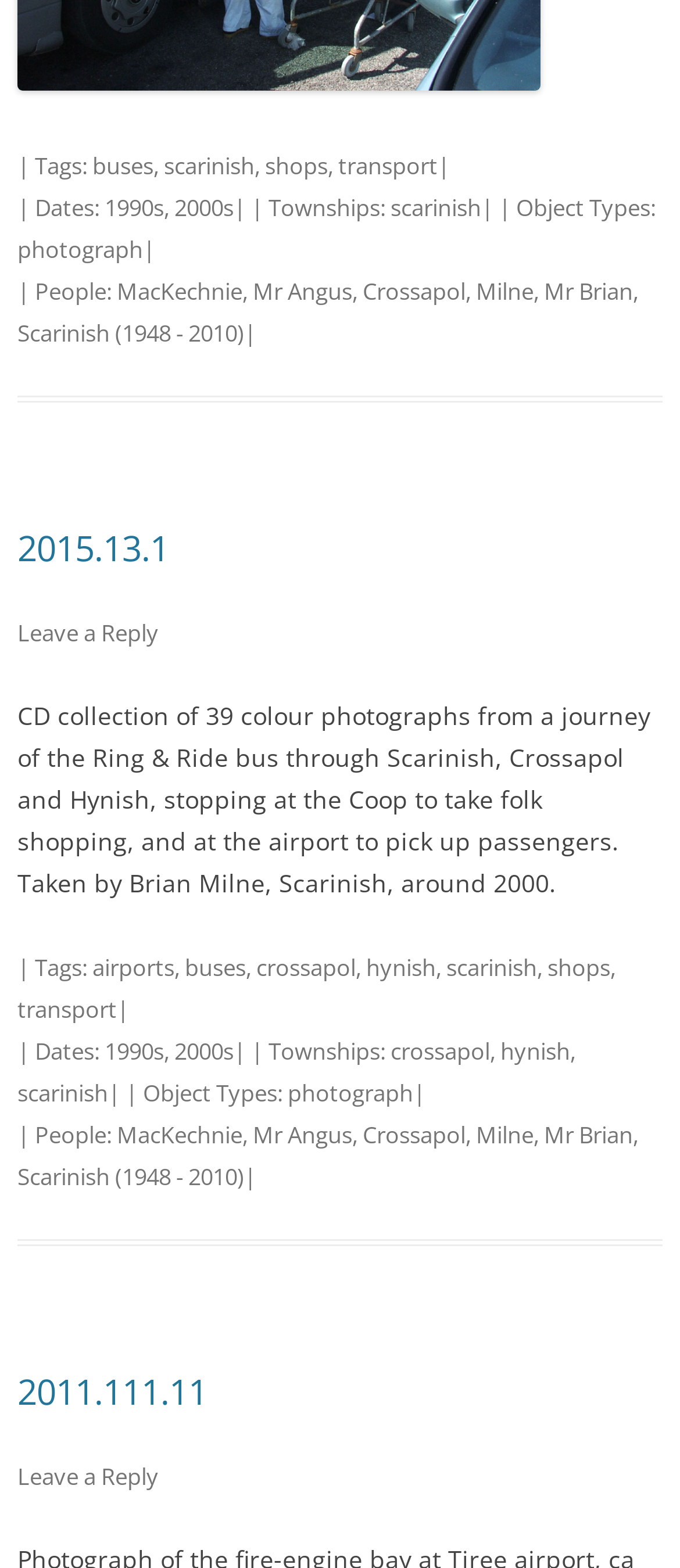Give a one-word or short phrase answer to the question: 
What is the topic of the 2015.13.1 collection?

Ring & Ride bus journey